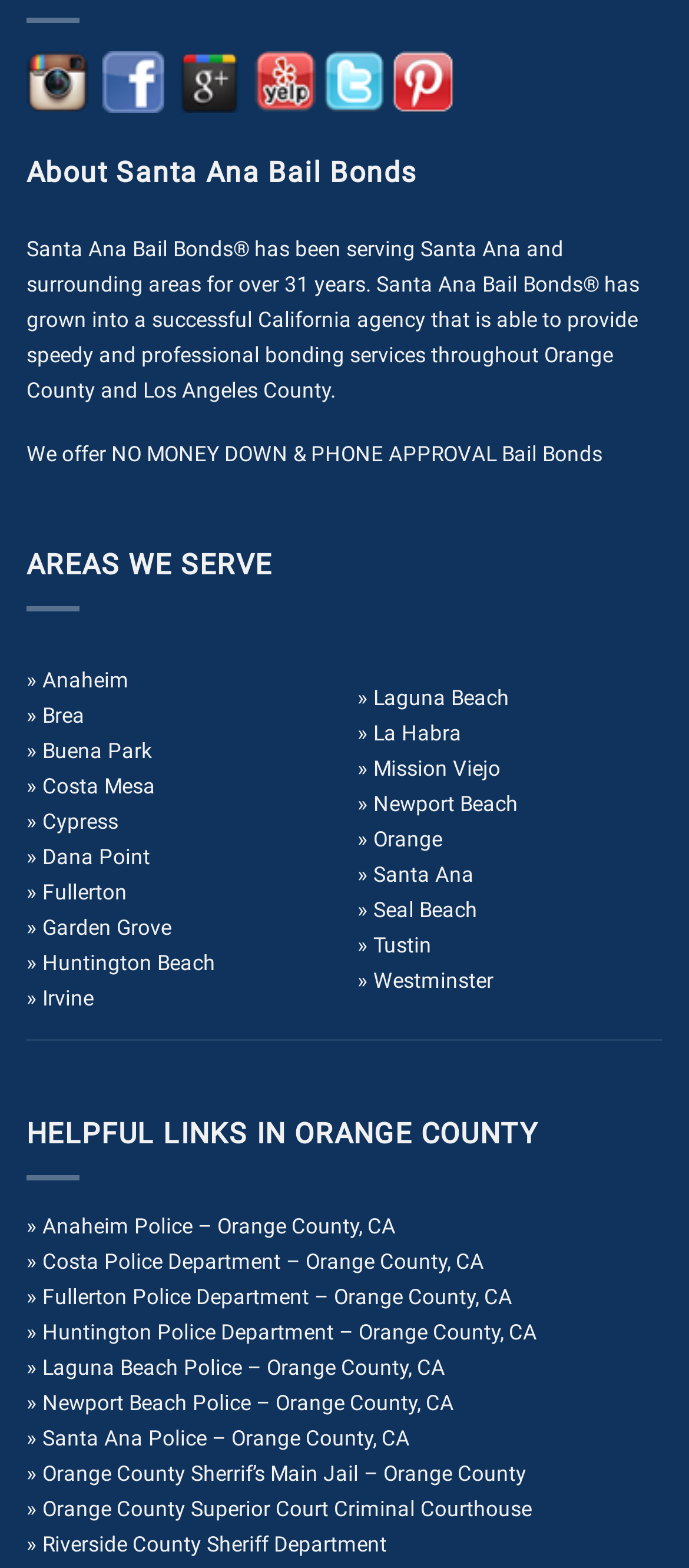What is the phone approval policy of Santa Ana Bail Bonds?
Please provide an in-depth and detailed response to the question.

The phone approval policy of Santa Ana Bail Bonds can be found in the text 'We offer NO MONEY DOWN & PHONE APPROVAL Bail Bonds' which is located near the top of the webpage, indicating that the company offers phone approval for bail bonds.